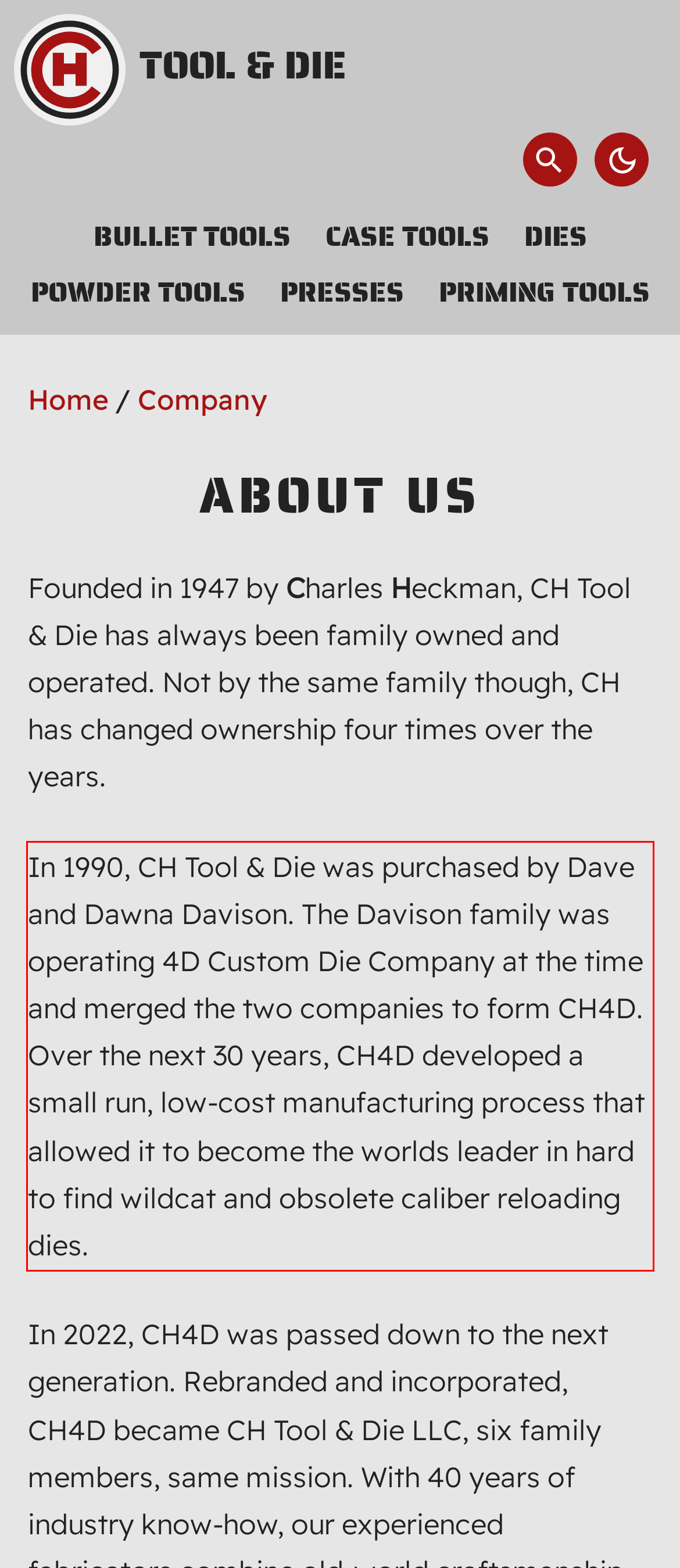Identify the red bounding box in the webpage screenshot and perform OCR to generate the text content enclosed.

In 1990, CH Tool & Die was purchased by Dave and Dawna Davison. The Davison family was operating 4D Custom Die Company at the time and merged the two companies to form CH4D. Over the next 30 years, CH4D developed a small run, low-cost manufacturing process that allowed it to become the worlds leader in hard to find wildcat and obsolete caliber reloading dies.